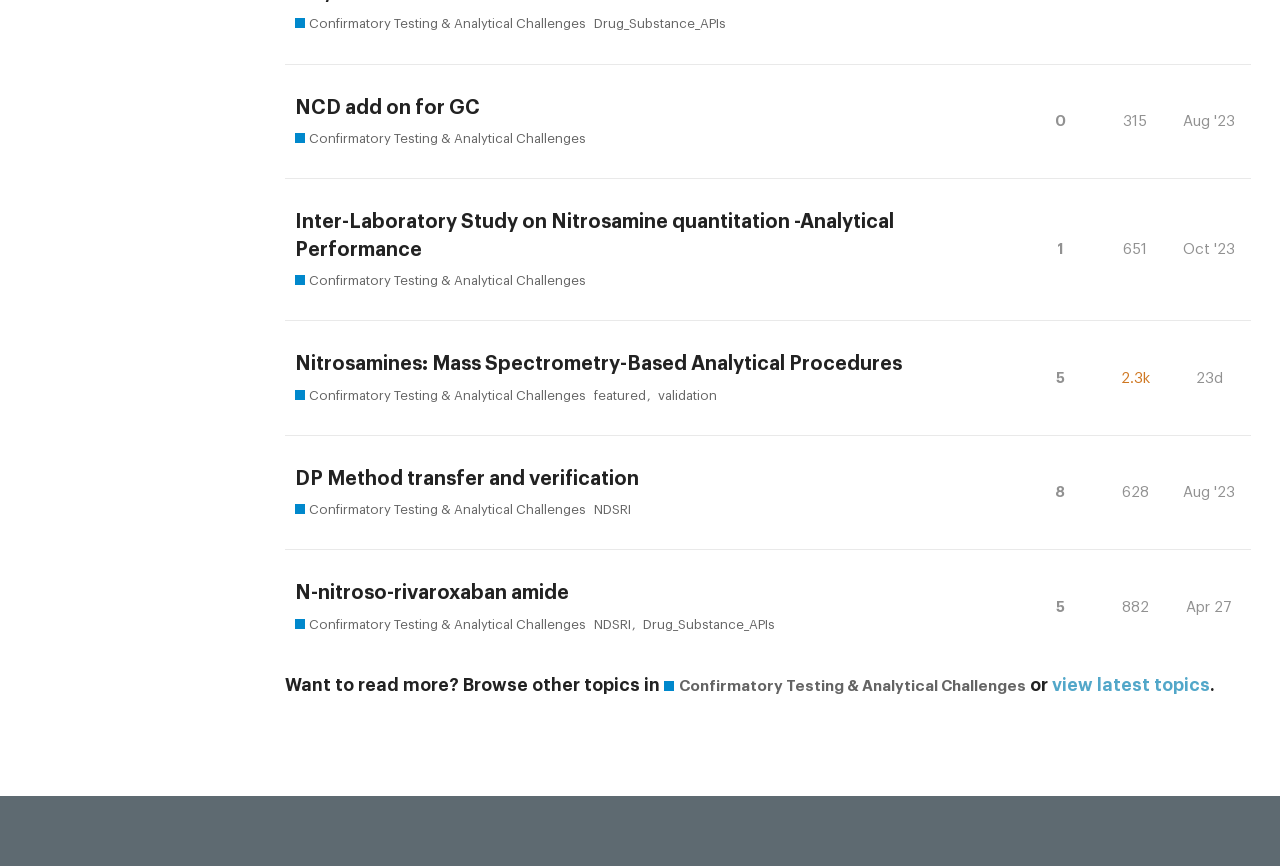Please identify the bounding box coordinates of the clickable region that I should interact with to perform the following instruction: "Read about NCD add on for GC". The coordinates should be expressed as four float numbers between 0 and 1, i.e., [left, top, right, bottom].

[0.231, 0.096, 0.375, 0.153]